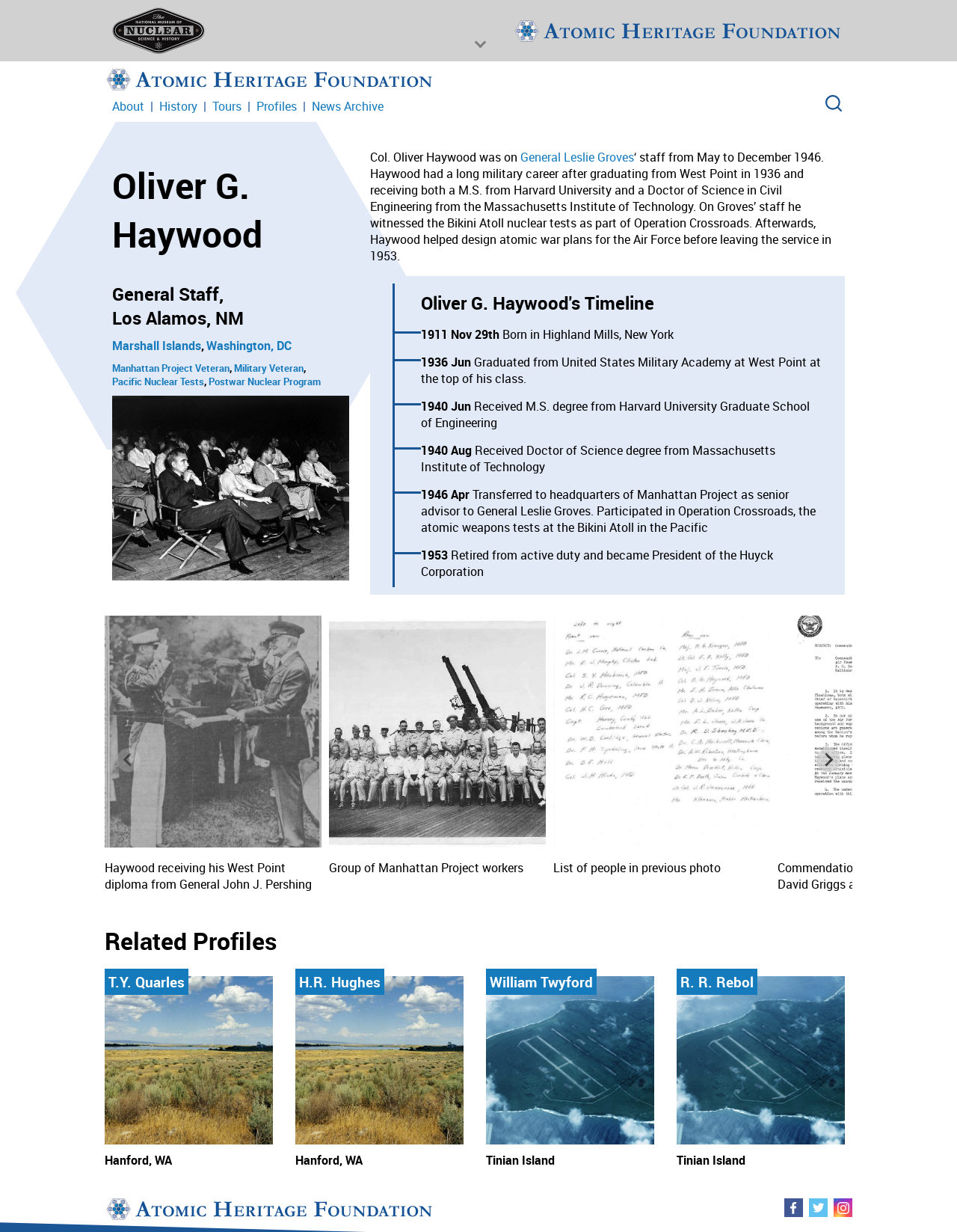How many related profiles are listed on this webpage?
Using the image, respond with a single word or phrase.

4